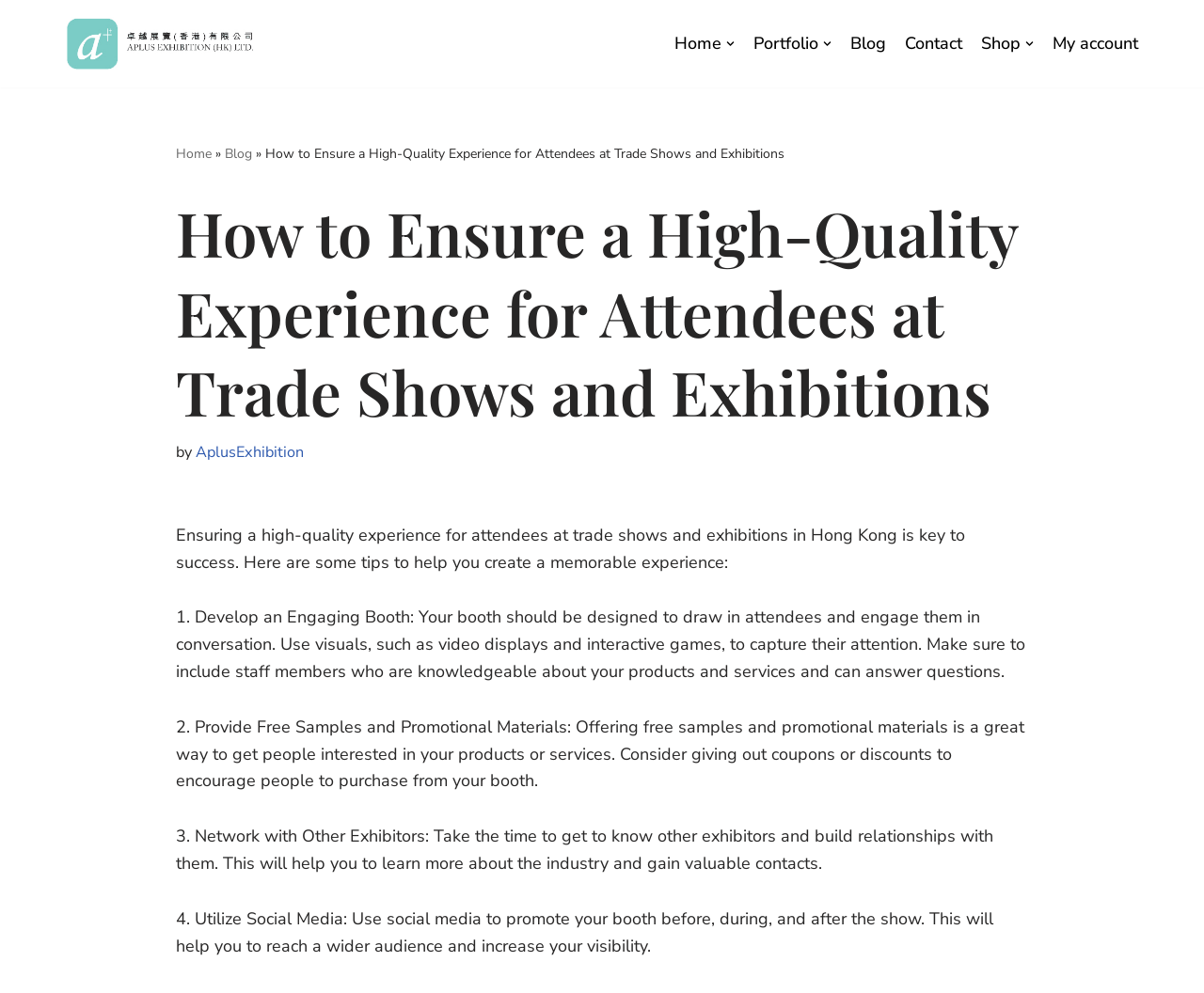What is the purpose of providing free samples and promotional materials? Look at the image and give a one-word or short phrase answer.

To get people interested in products or services